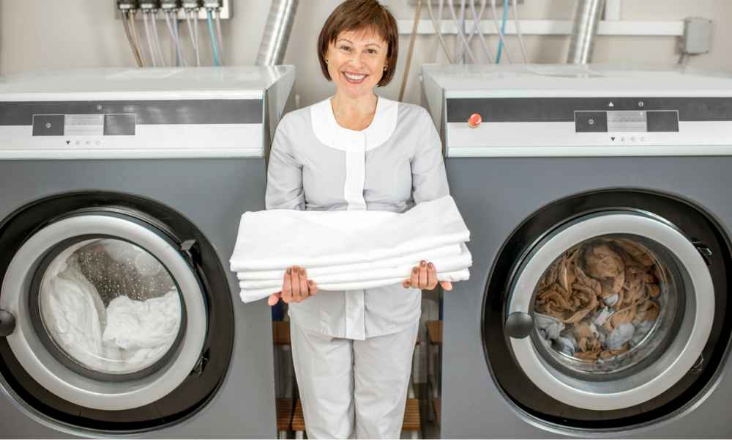What is the woman holding in her hands?
Please answer the question with as much detail and depth as you can.

The woman is smiling and holding a neatly folded stack of white sheets in her hands, which suggests that she has just finished doing the laundry and is proud of her work.